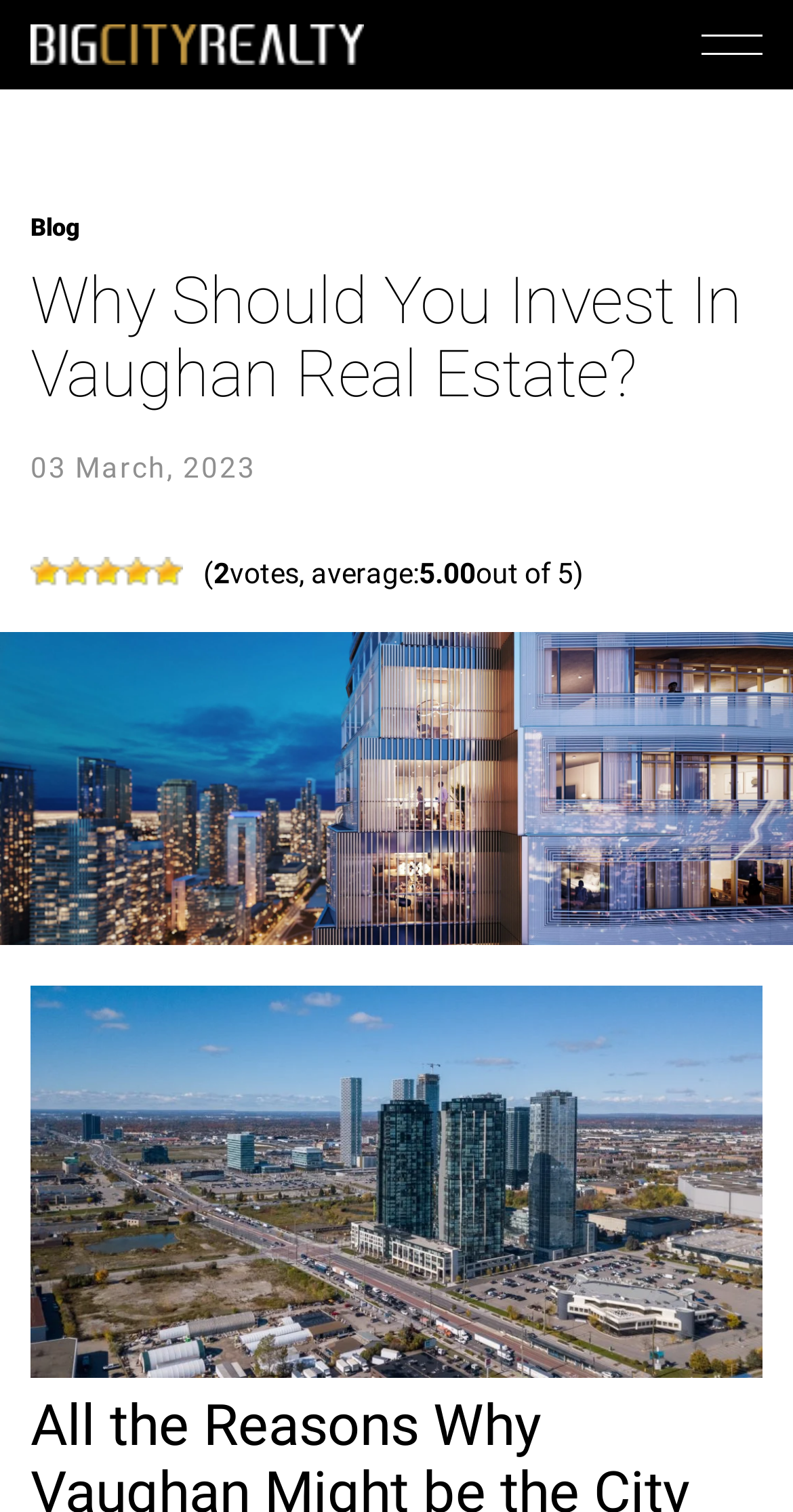Identify and provide the title of the webpage.

Why Should You Invest In Vaughan Real Estate?